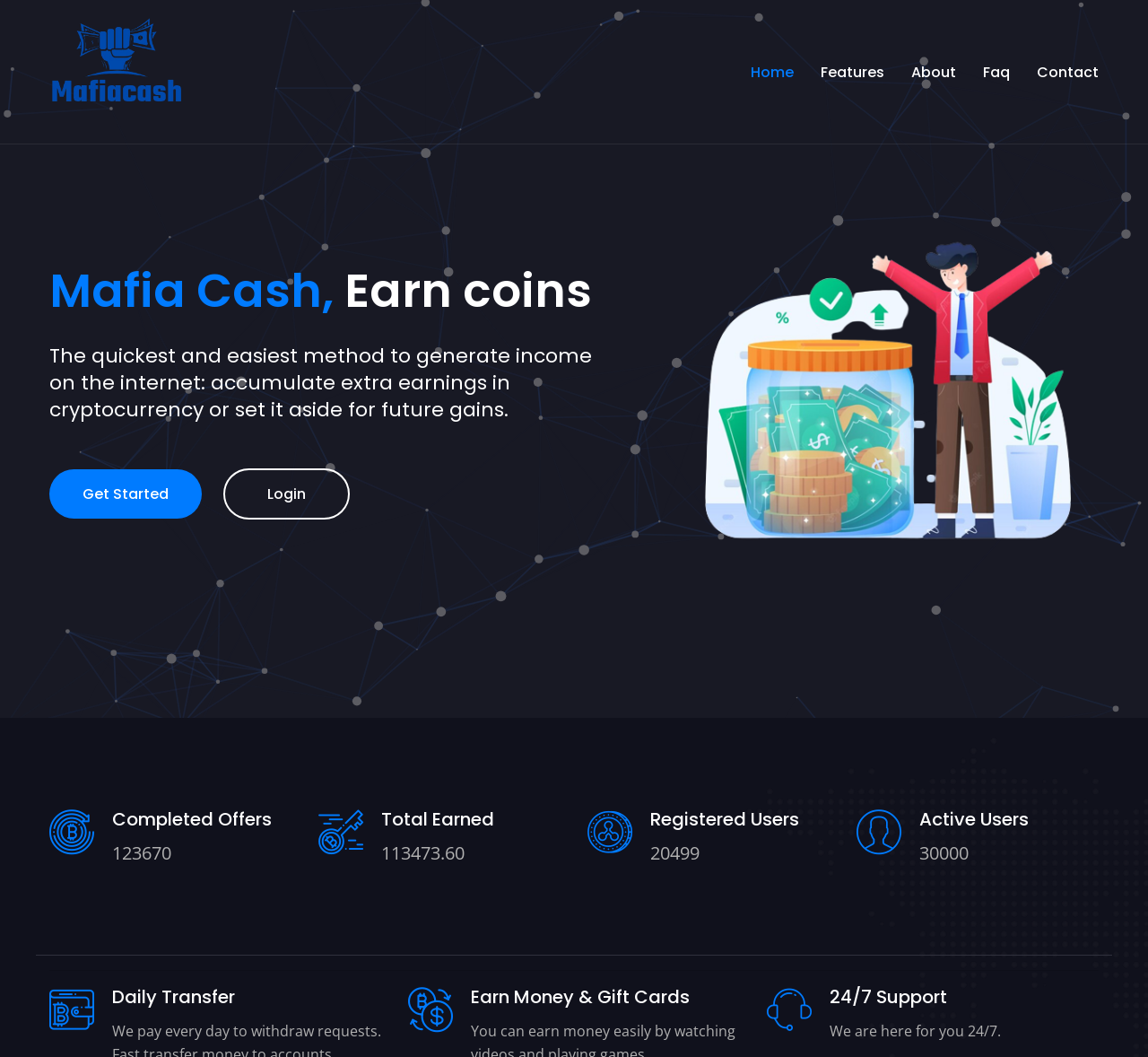Please provide a brief answer to the question using only one word or phrase: 
How many registered users are there?

20499